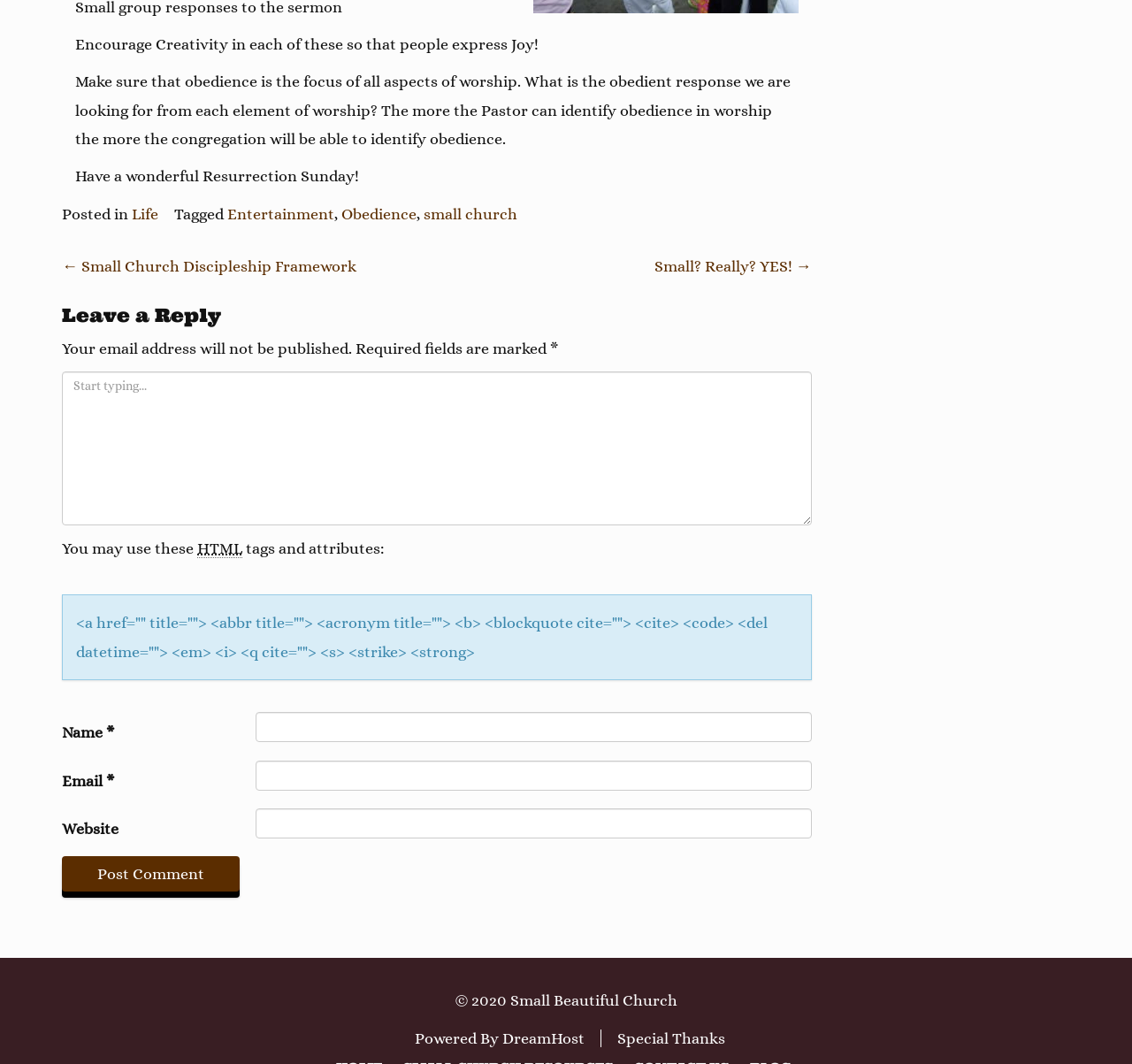Select the bounding box coordinates of the element I need to click to carry out the following instruction: "Enter your email in the 'Email' field".

[0.226, 0.715, 0.717, 0.743]